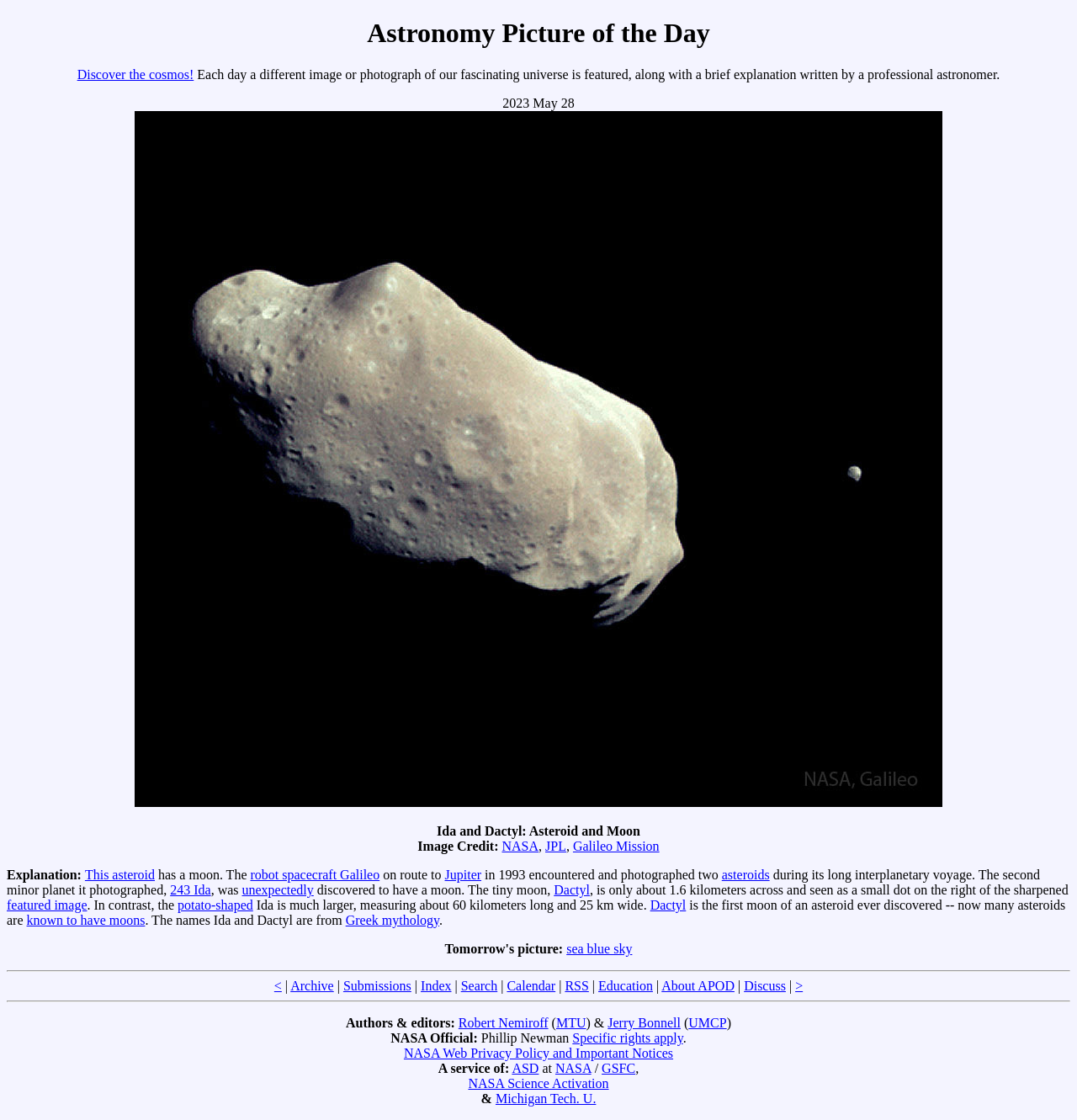Locate the bounding box coordinates of the element you need to click to accomplish the task described by this instruction: "Discover the cosmos!".

[0.072, 0.06, 0.18, 0.073]